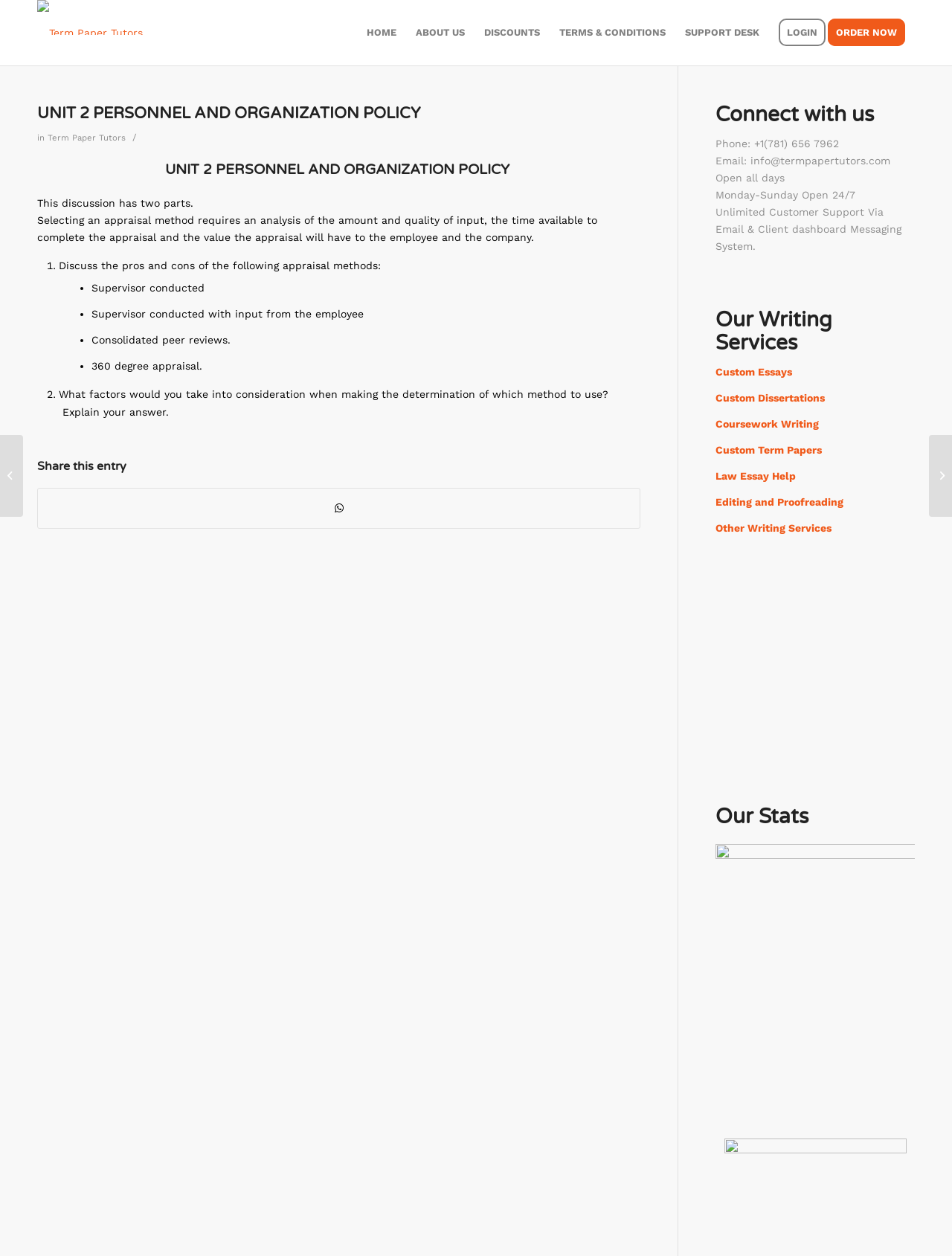Please identify the bounding box coordinates of the region to click in order to complete the given instruction: "Click on Share on WhatsApp". The coordinates should be four float numbers between 0 and 1, i.e., [left, top, right, bottom].

[0.04, 0.389, 0.672, 0.421]